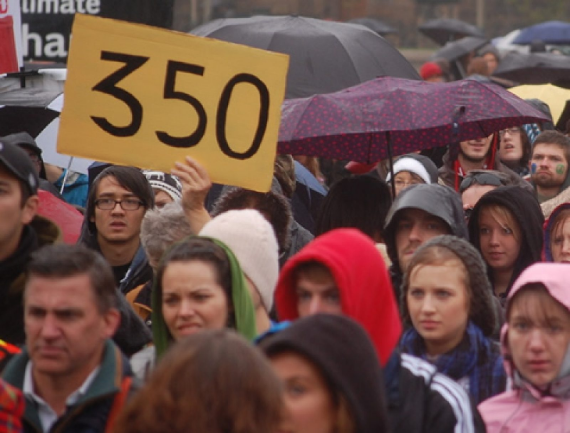List and describe all the prominent features within the image.

In this powerful image, a diverse group of youth activists is seen gathered in a protest setting, showcasing their commitment to climate action. Central to the scene is a young participant holding aloft a large yellow sign emblazoned with the number "350," symbolizing a critical target for global carbon dioxide levels to combat climate change. The crowd is decked out in a range of weather-appropriate attire, with many individuals sporting hoods and umbrellas, as the weather appears to be overcast and rainy. The intensity of their expressions suggests determination and solidarity, as they unite for the International Day of Climate Action, highlighting their role in advocating for environmental change and urging action from policymakers. The backdrop hints at a civic space, amplifying the message of united youth activism aimed at influencing government policies leading into significant international discussions on climate issues.